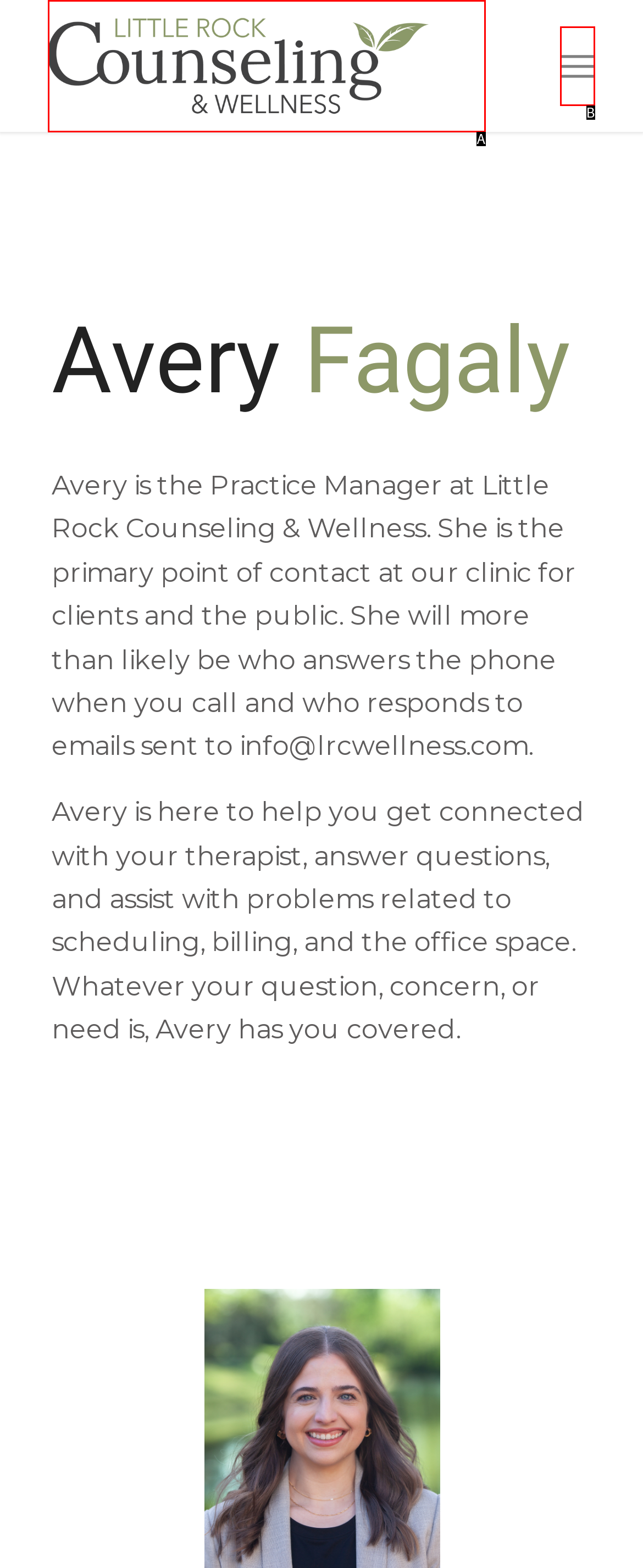Looking at the description: alt="Little Rock Counseling & Wellness", identify which option is the best match and respond directly with the letter of that option.

A